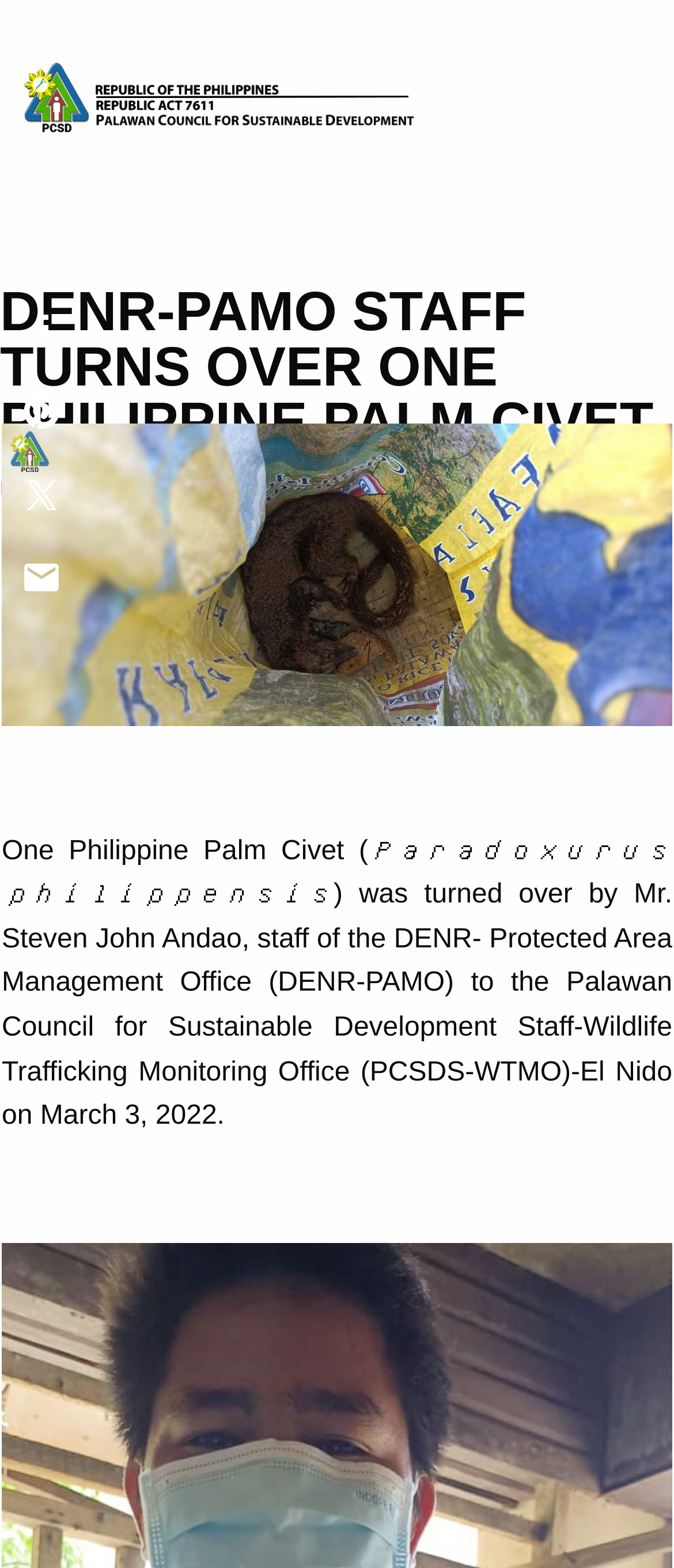Please determine the headline of the webpage and provide its content.

DENR-PAMO STAFF TURNS OVER ONE PHILIPPINE PALM CIVET